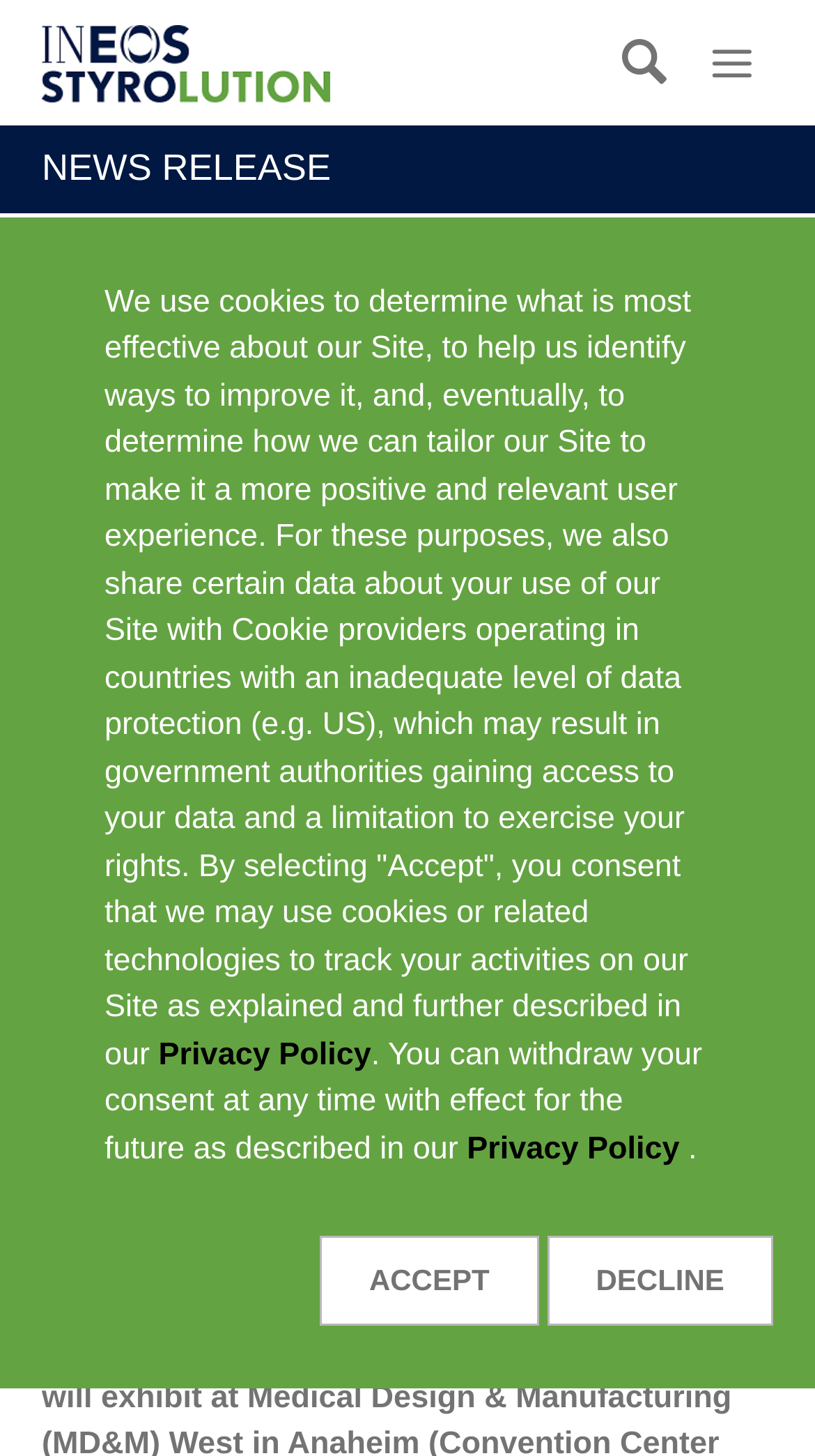Reply to the question with a brief word or phrase: What is the date of the news release?

3.12.18